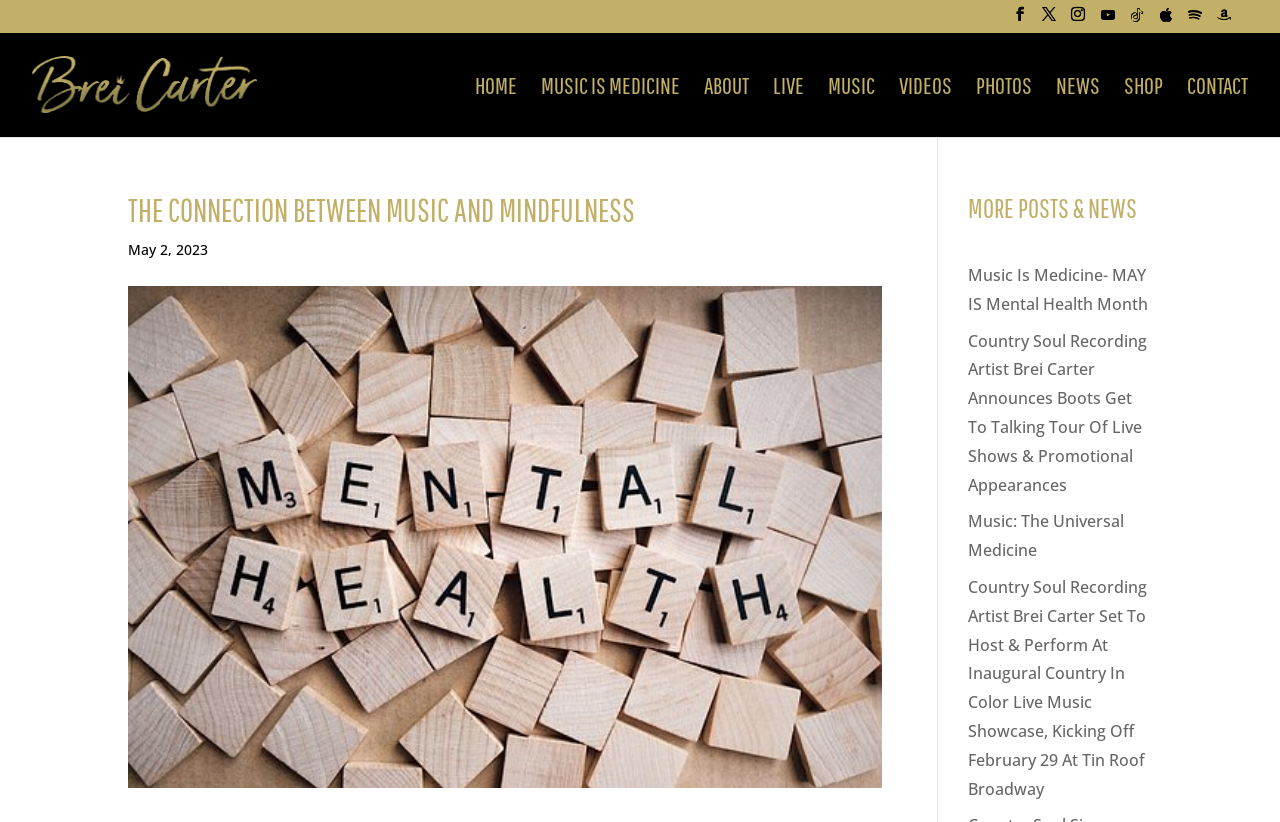Provide a one-word or one-phrase answer to the question:
What is the name of the section below the main heading?

MORE POSTS & NEWS